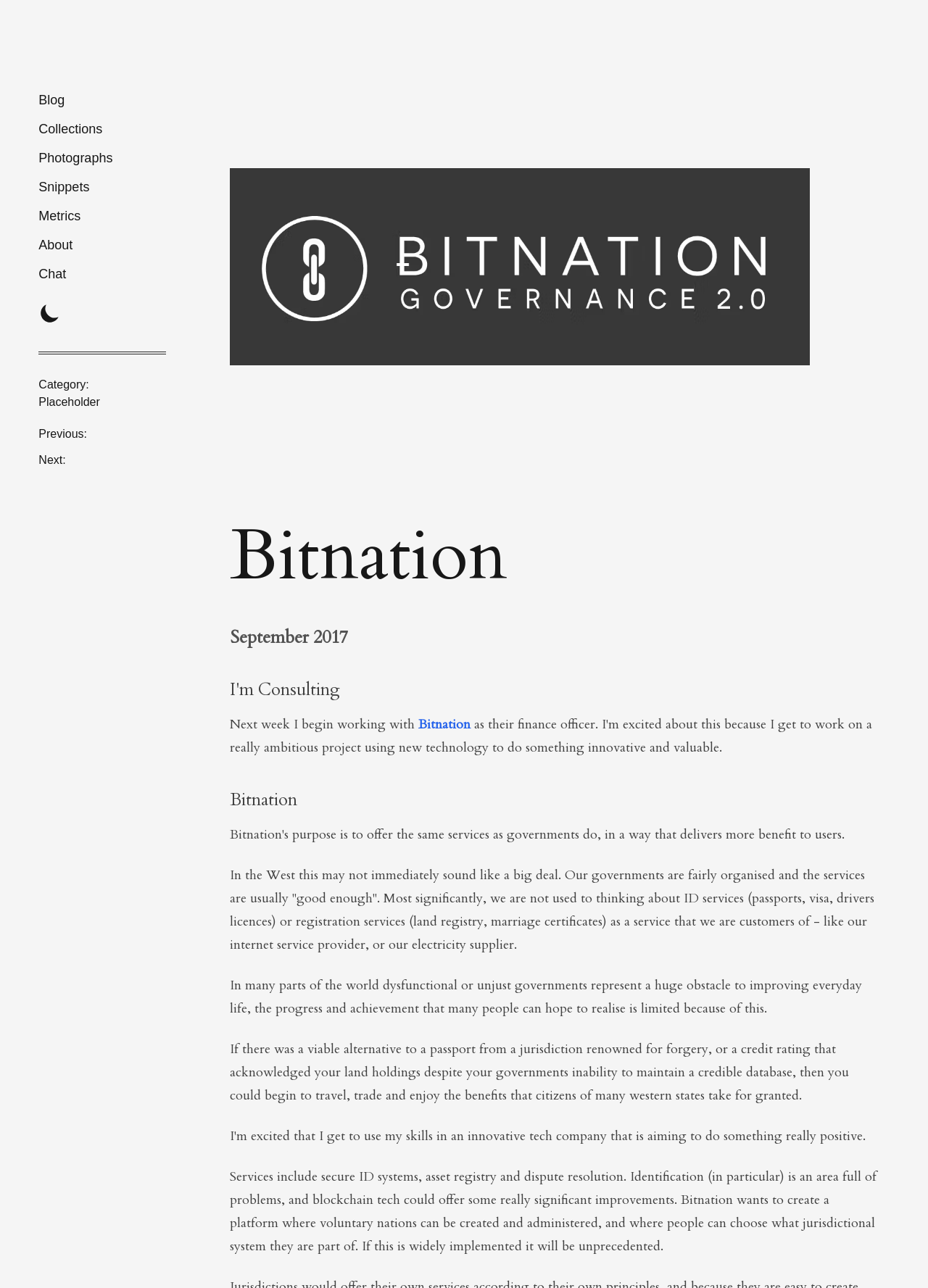Provide the bounding box coordinates of the HTML element described by the text: "Chat".

[0.042, 0.203, 0.179, 0.223]